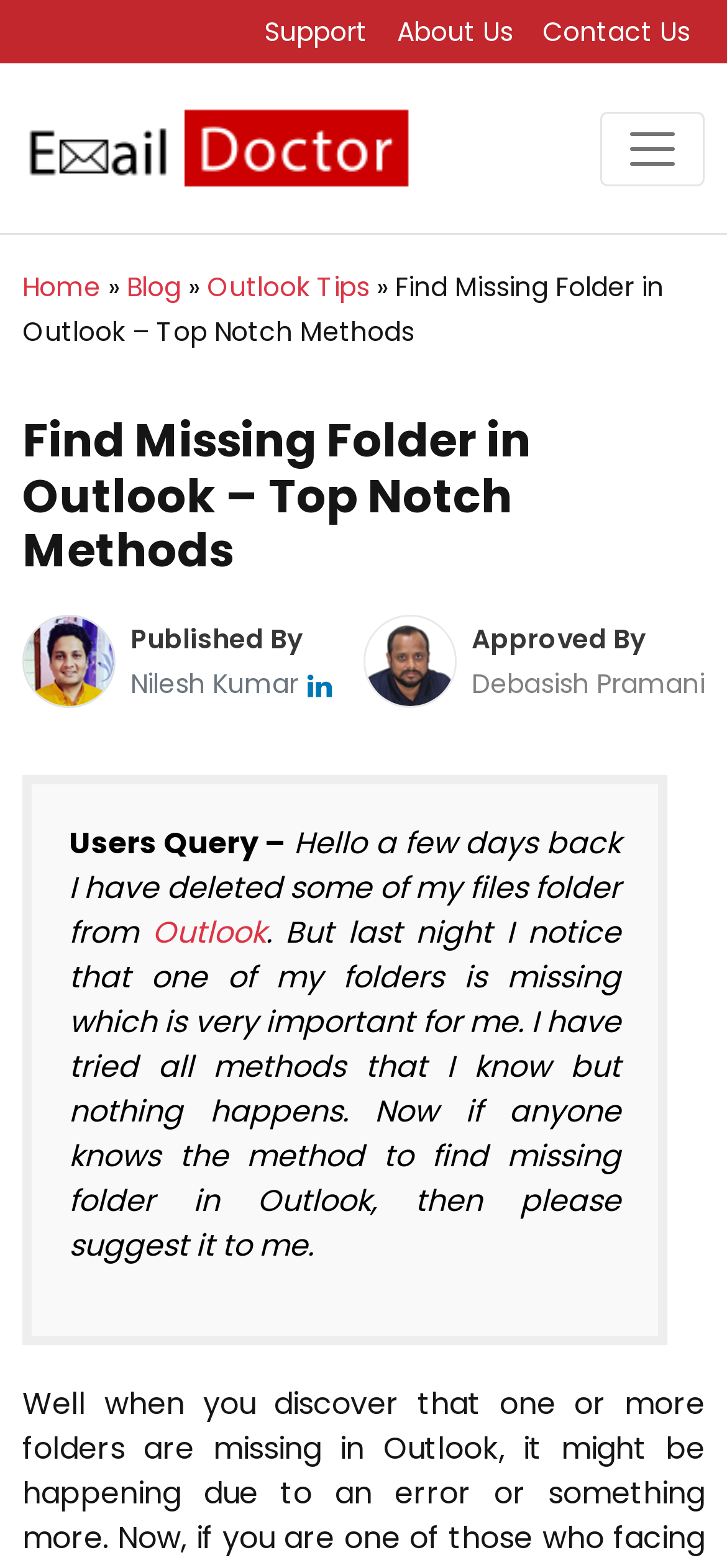How many images are there in the author section?
Answer the question based on the image using a single word or a brief phrase.

2